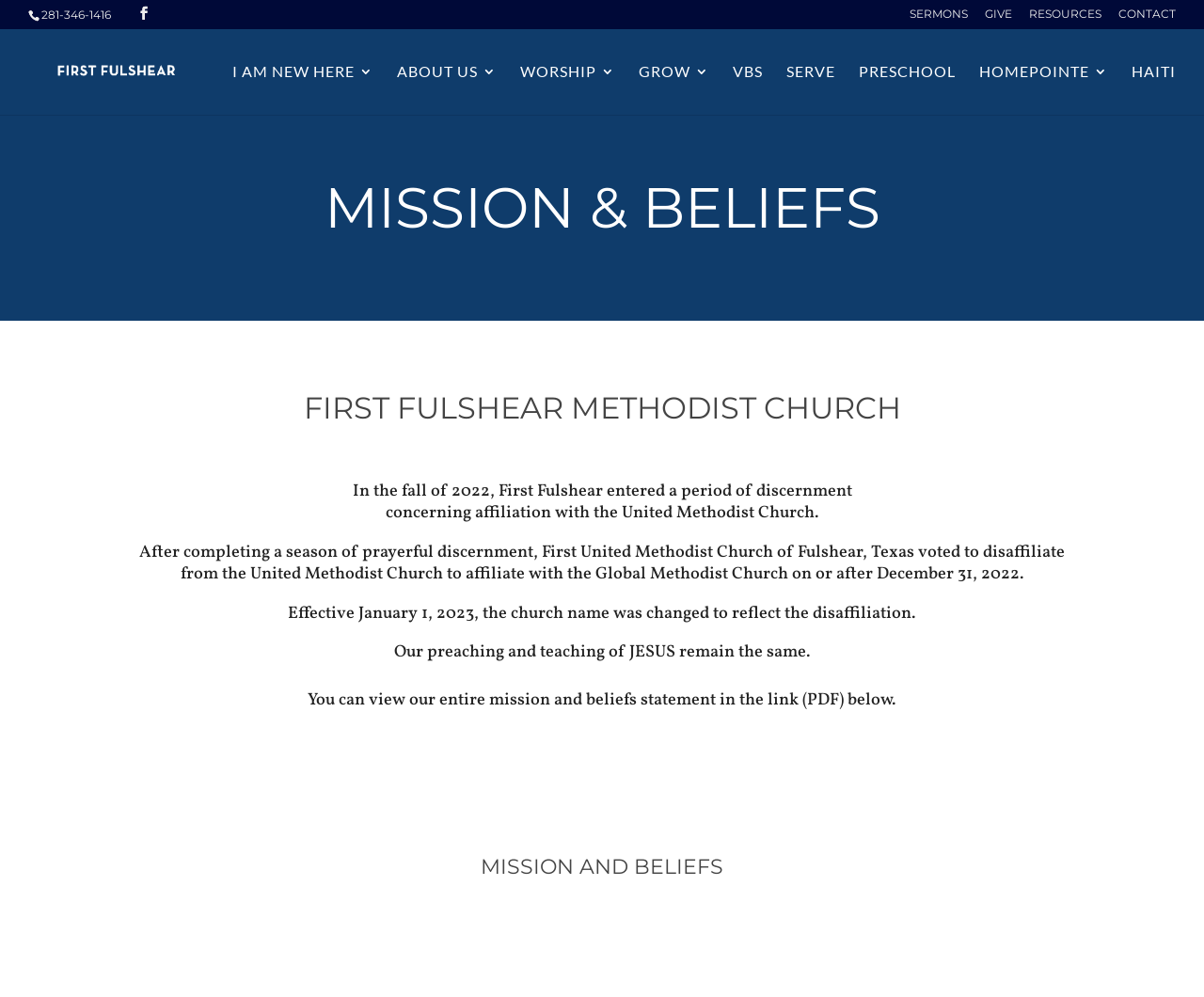Given the element description I Am New Here, identify the bounding box coordinates for the UI element on the webpage screenshot. The format should be (top-left x, top-left y, bottom-right x, bottom-right y), with values between 0 and 1.

[0.193, 0.065, 0.31, 0.115]